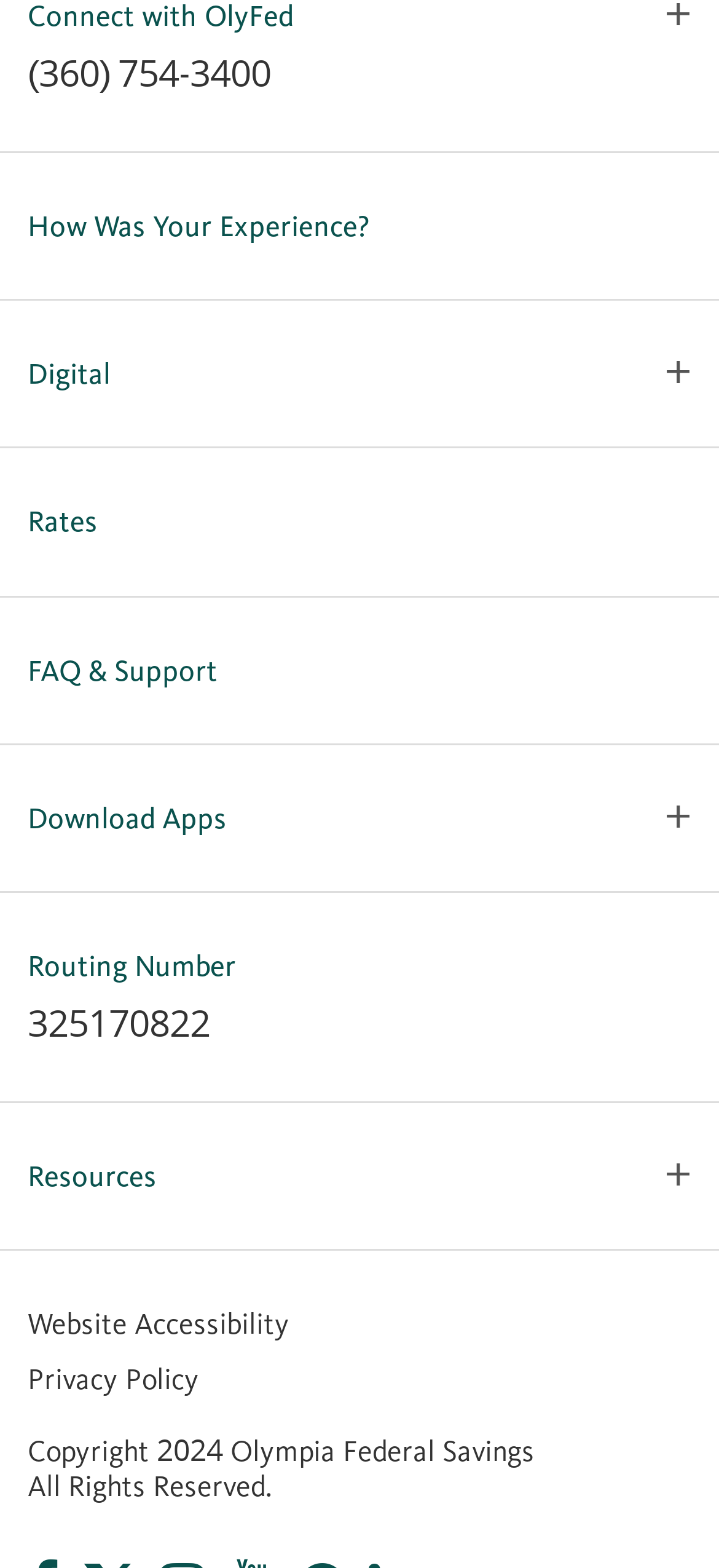Determine the bounding box coordinates for the area that needs to be clicked to fulfill this task: "Enter your inquiry details in the text box". The coordinates must be given as four float numbers between 0 and 1, i.e., [left, top, right, bottom].

None